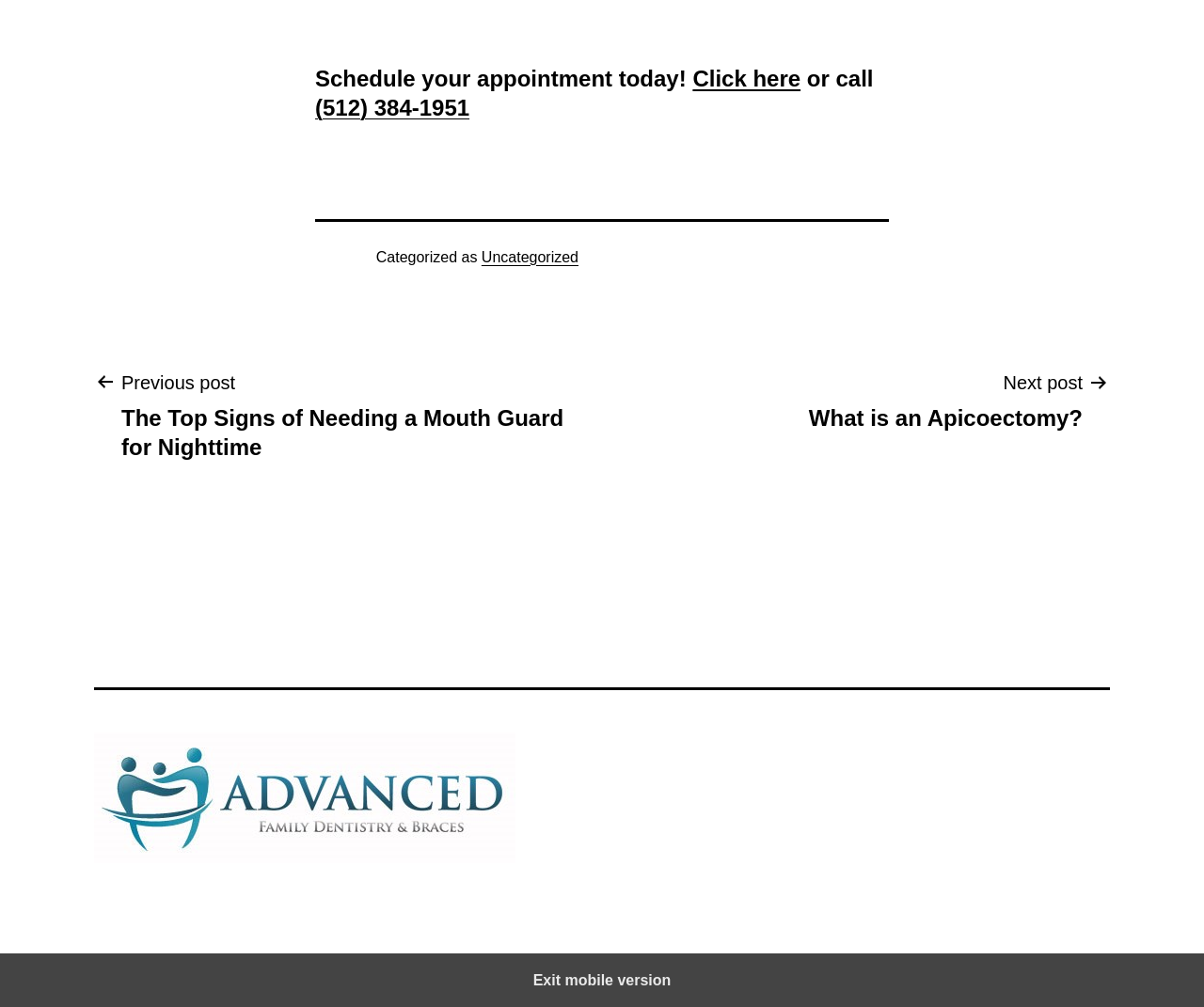What is the category of the current post?
Please provide a detailed and thorough answer to the question.

The category can be found in the footer section of the page, where it says 'Categorized as' followed by a link to 'Uncategorized'.